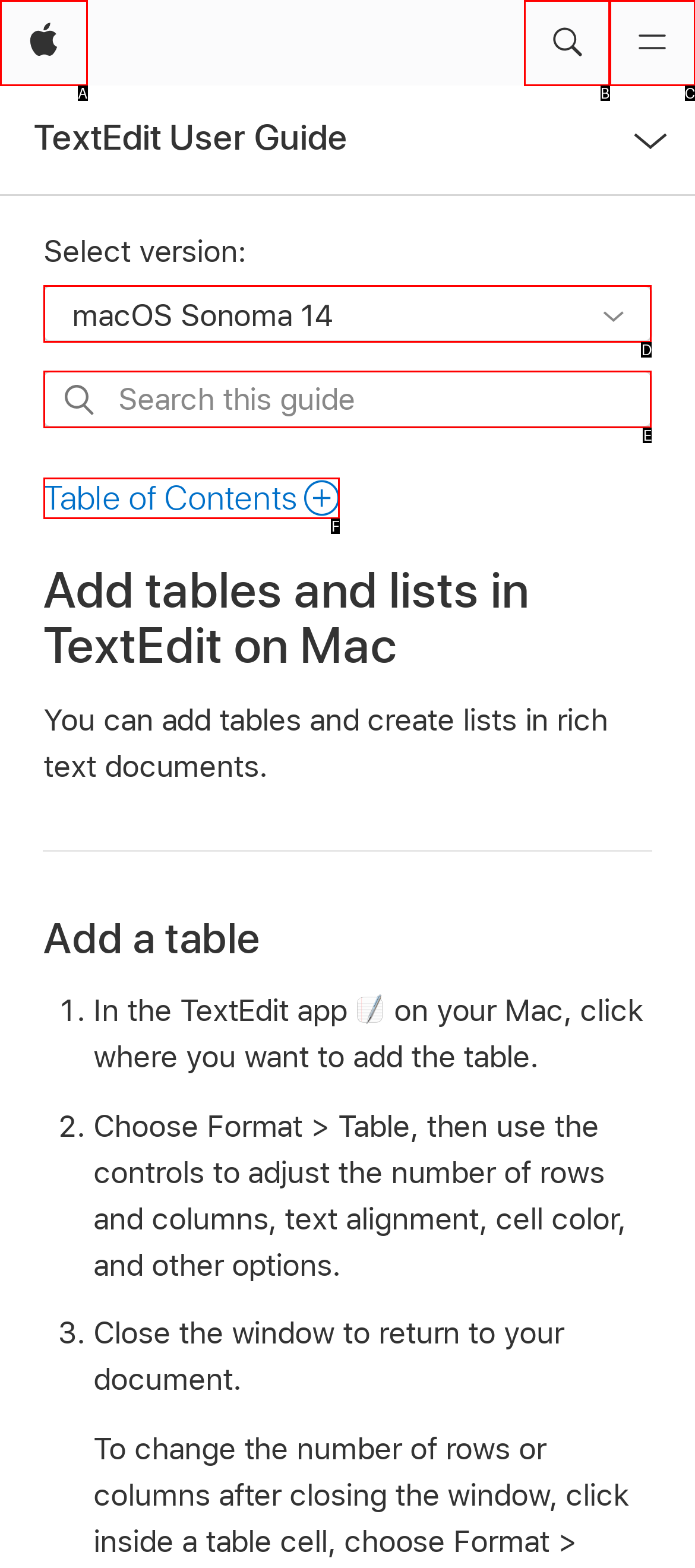Determine which option matches the element description: Apple
Reply with the letter of the appropriate option from the options provided.

A